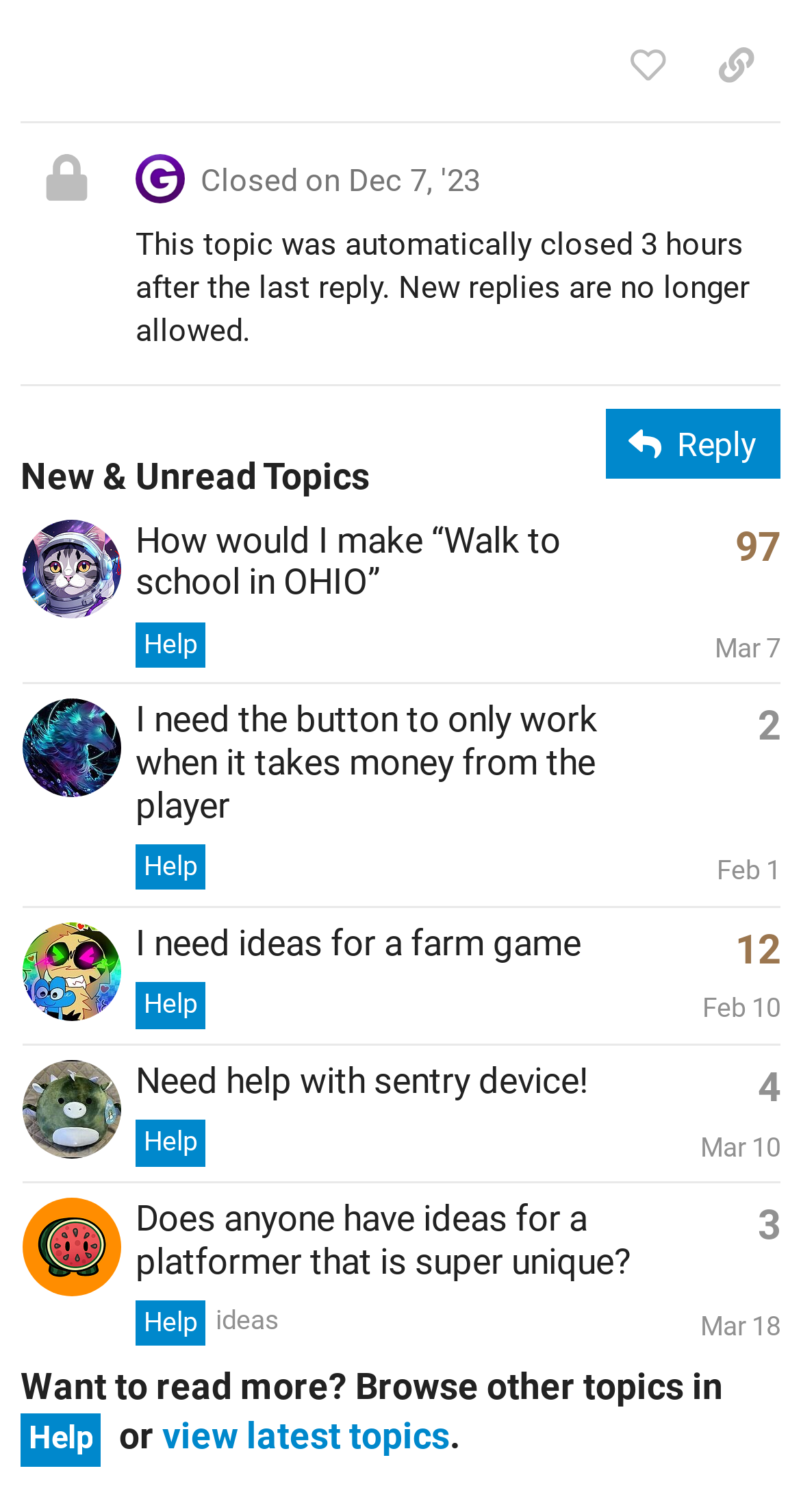What is the status of the topic 'This topic was automatically closed 3 hours after the last reply. New replies are no longer allowed.'?
Examine the image and provide an in-depth answer to the question.

I found the topic with the status 'Closed' by looking at the region with the post '#8 by @system'. The topic is closed, and new replies are no longer allowed.